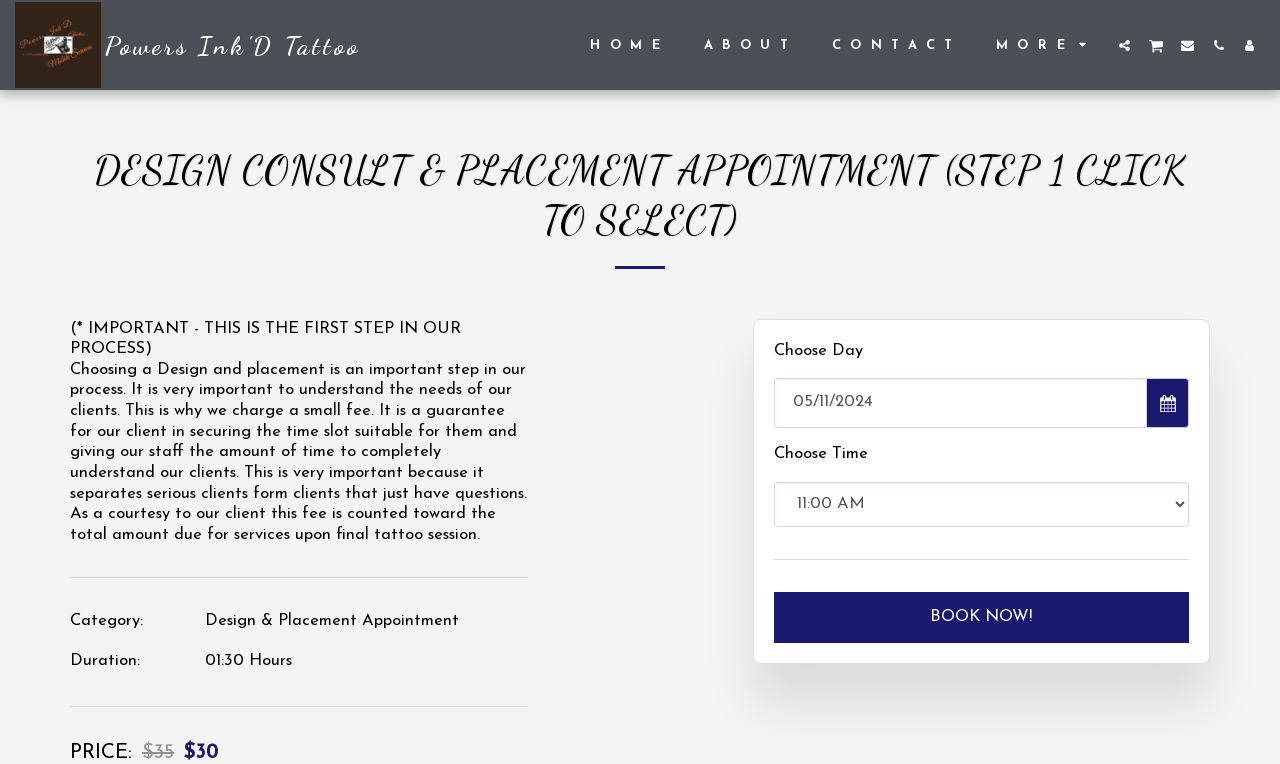What is the purpose of the design consult and placement appointment? Using the information from the screenshot, answer with a single word or phrase.

To understand client needs